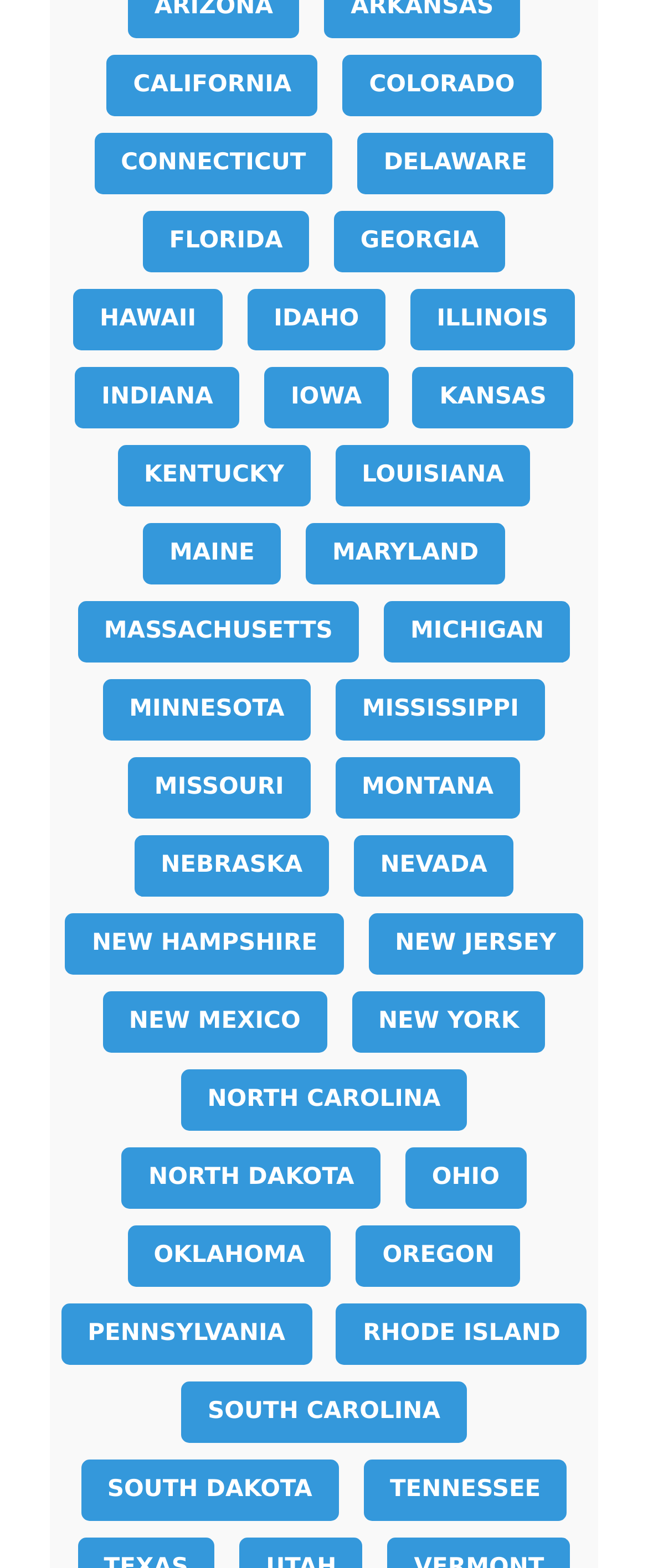Find the bounding box coordinates of the element I should click to carry out the following instruction: "Select COLORADO".

[0.516, 0.042, 0.848, 0.063]